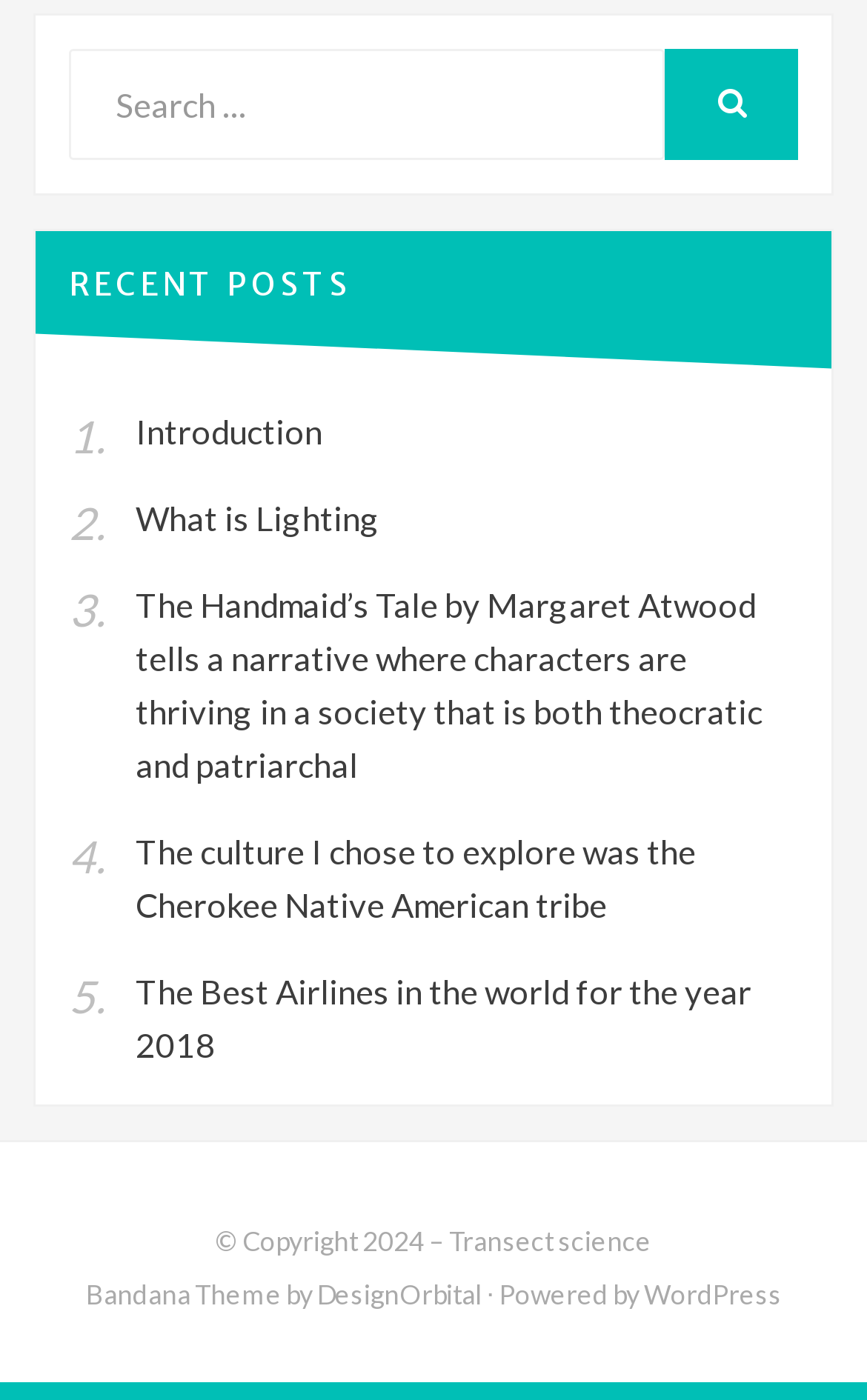What is the name of the theme used?
Answer the question with a thorough and detailed explanation.

Near the bottom of the webpage, there is a static text element that reads 'Bandana Theme by', followed by a link to 'DesignOrbital', suggesting that the theme used is called 'Bandana Theme'.